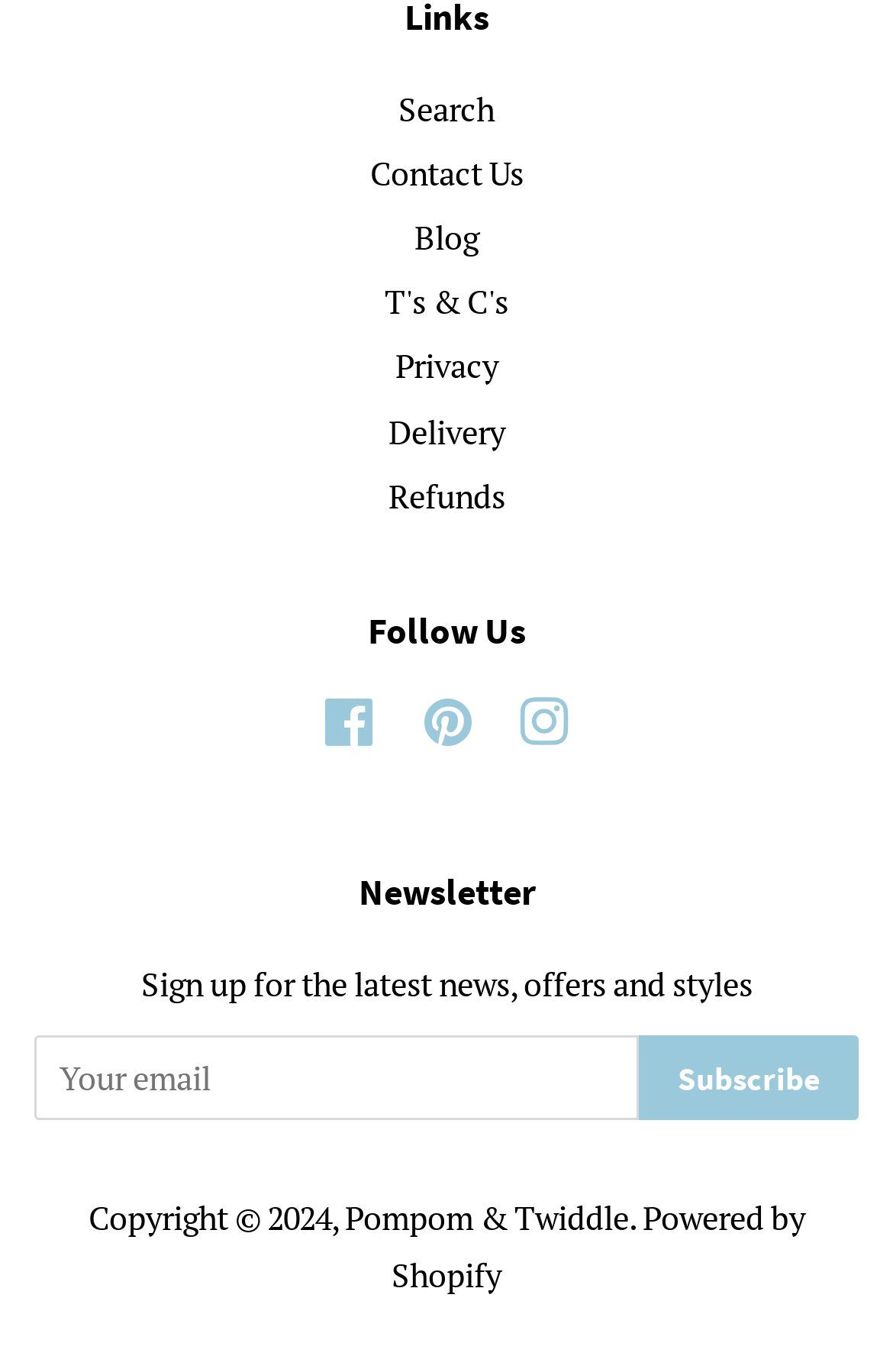Utilize the information from the image to answer the question in detail:
What is the purpose of the newsletter section?

I found the newsletter section with a static text 'Sign up for the latest news, offers and styles' and a textbox to enter an email address. This suggests that the purpose of this section is to allow users to sign up for the company's newsletter to receive the latest news and offers.